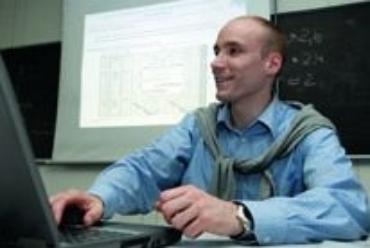What is displayed on the screen behind the man?
Provide a one-word or short-phrase answer based on the image.

Chart or diagram